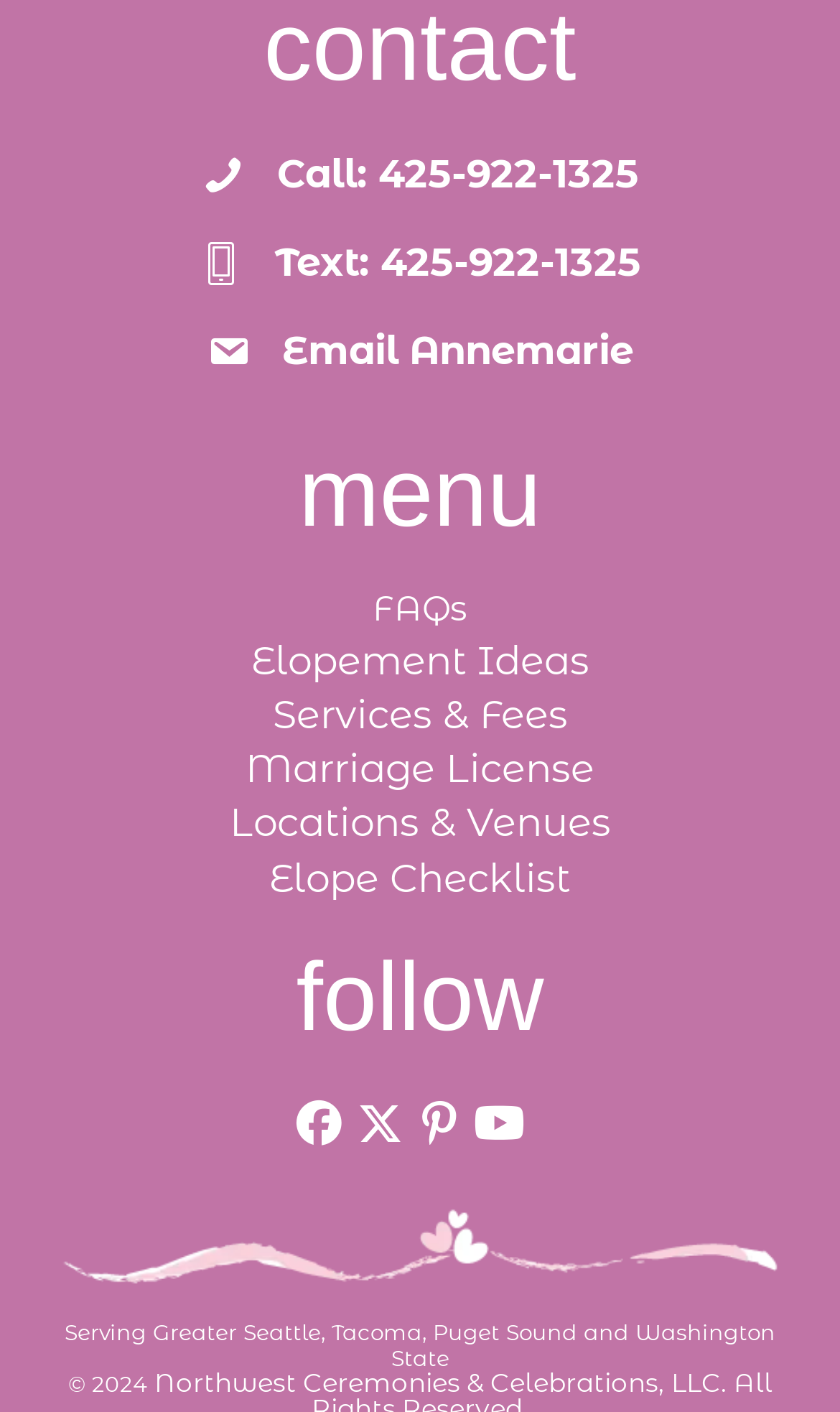Show the bounding box coordinates of the element that should be clicked to complete the task: "Call the phone number".

[0.329, 0.103, 0.76, 0.143]